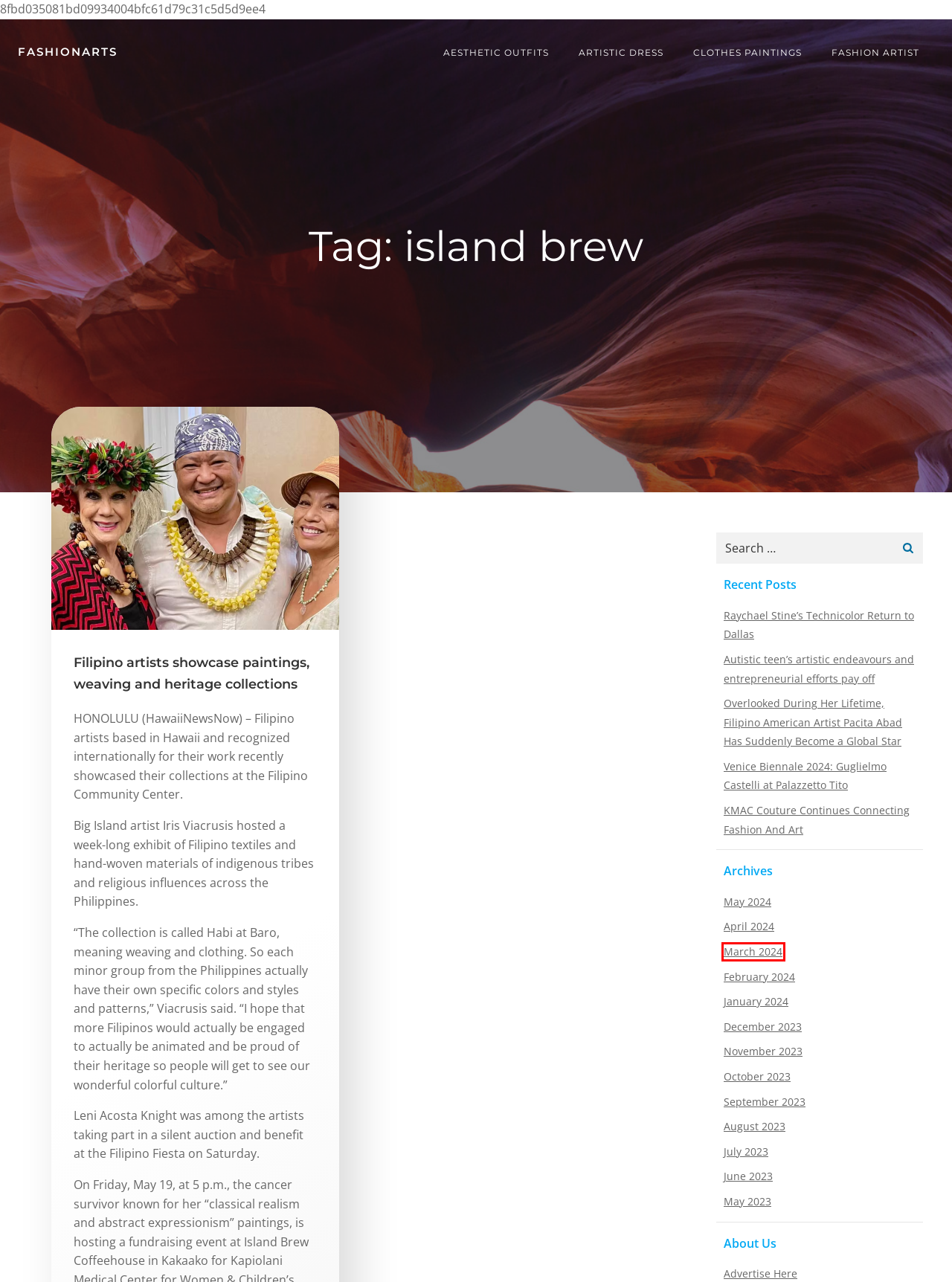Using the screenshot of a webpage with a red bounding box, pick the webpage description that most accurately represents the new webpage after the element inside the red box is clicked. Here are the candidates:
A. Advertise Here - FashionArts
B. May 2024 - FashionArts
C. October 2023 - FashionArts
D. KMAC Couture Continues Connecting Fashion And Art - FashionArts
E. Autistic teen's artistic endeavours and entrepreneurial efforts pay off - FashionArts
F. December 2023 - FashionArts
G. January 2024 - FashionArts
H. March 2024 - FashionArts

H